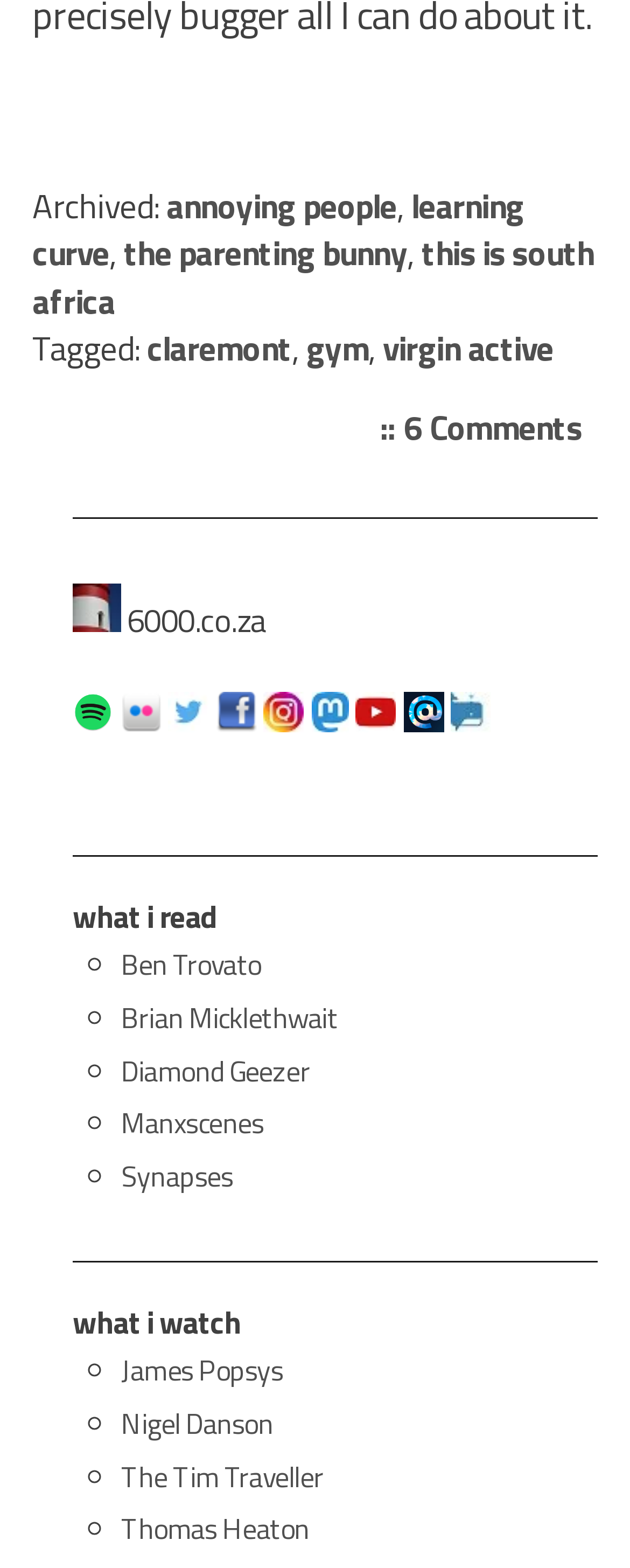How many links are present in the footer under 'Tagged:'?
Answer briefly with a single word or phrase based on the image.

4